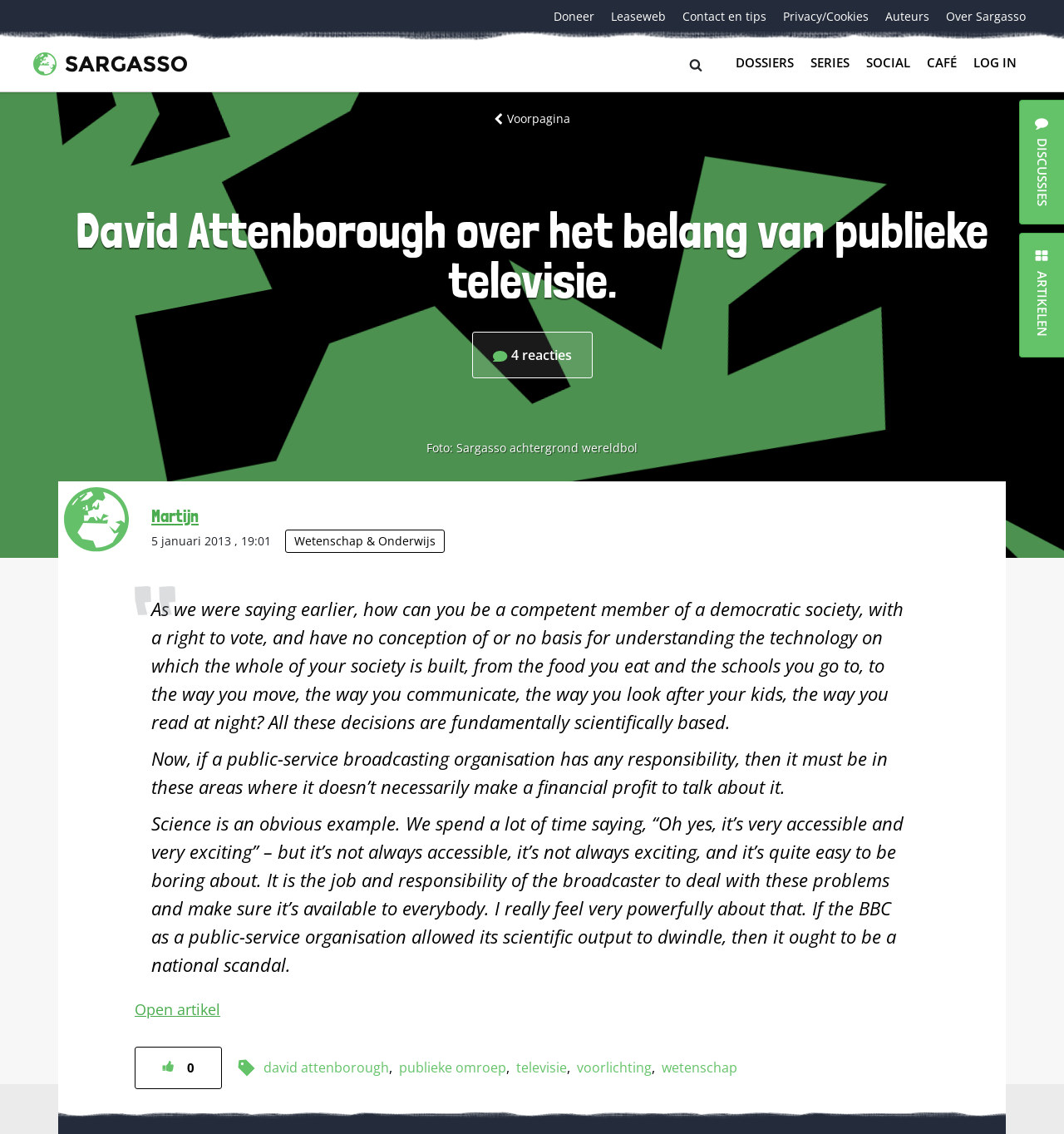How many comments are there on the article?
Using the image as a reference, give an elaborate response to the question.

I found the number of comments by looking at the link '4 reacties' which suggests that there are 4 comments on the article.